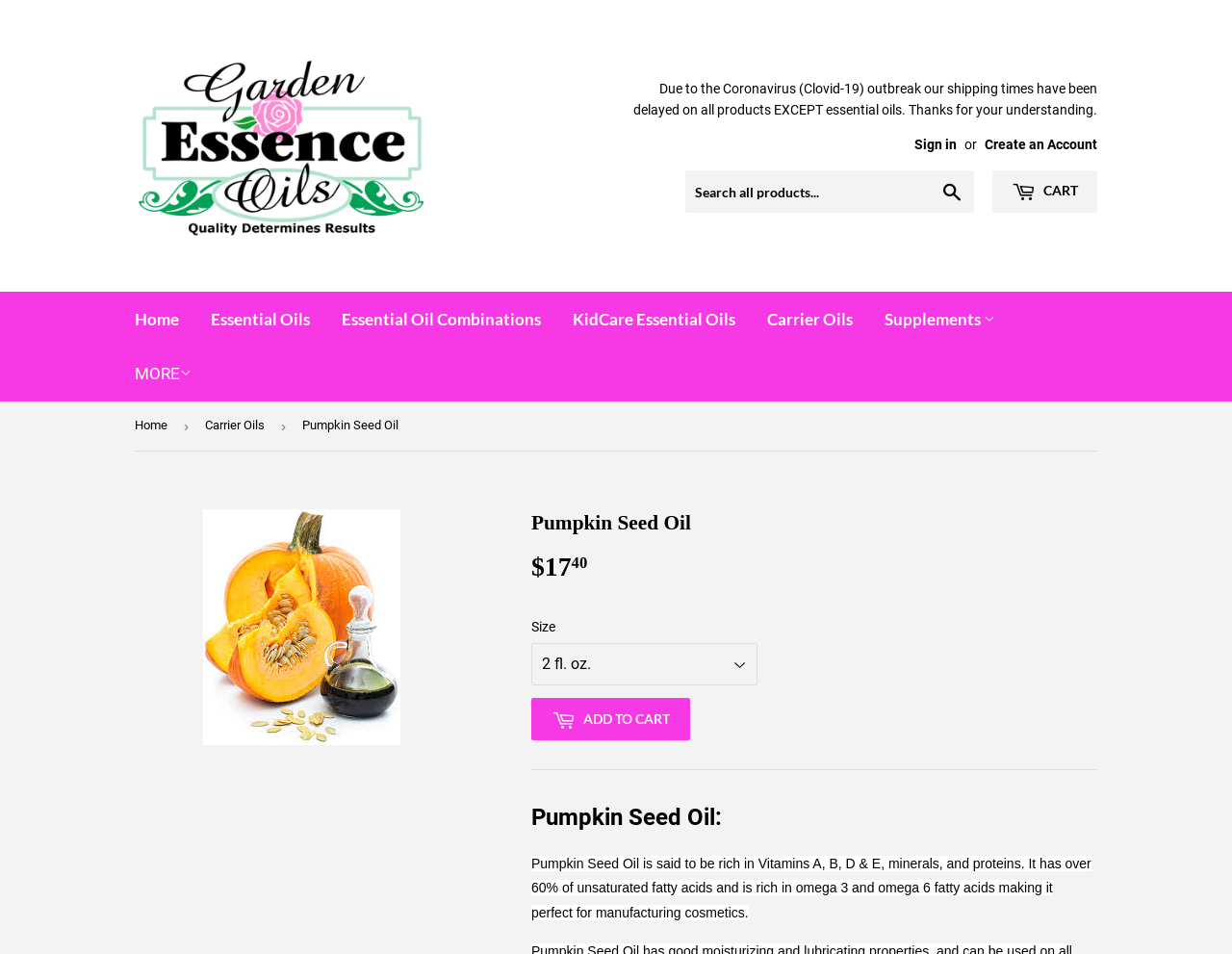Respond to the question below with a single word or phrase:
What is the size of the Pumpkin Seed Oil product?

Unknown